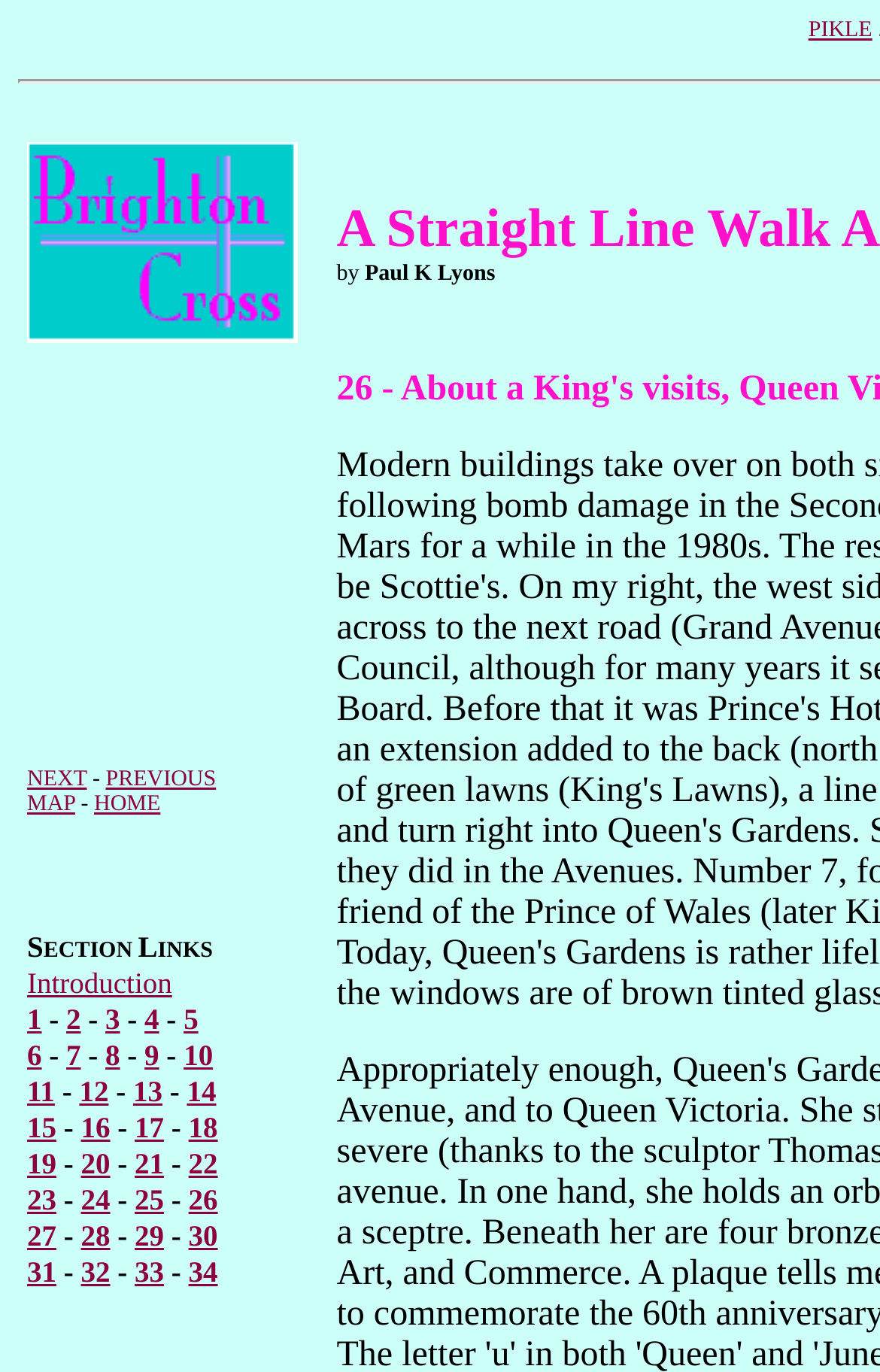Identify the bounding box coordinates of the region that should be clicked to execute the following instruction: "Read the Introduction".

[0.031, 0.703, 0.196, 0.728]